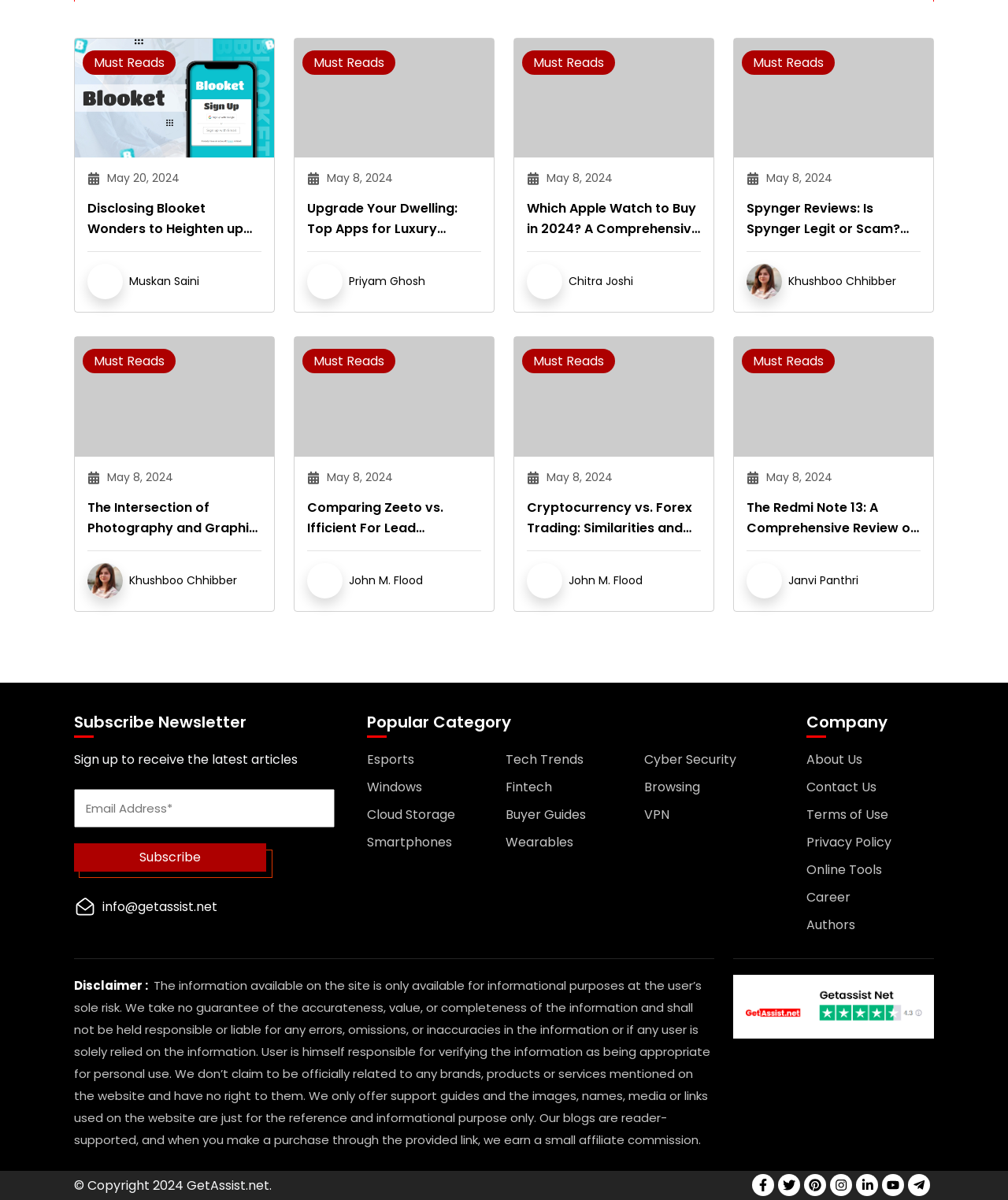Who is the author of the article 'Upgrade Your Dwelling: Top Apps for Luxury Apartment Hunting'?
We need a detailed and exhaustive answer to the question. Please elaborate.

I found the author by looking at the link 'author' and then the link 'Priyam Ghosh' which is located near the article title 'Upgrade Your Dwelling: Top Apps for Luxury Apartment Hunting'.